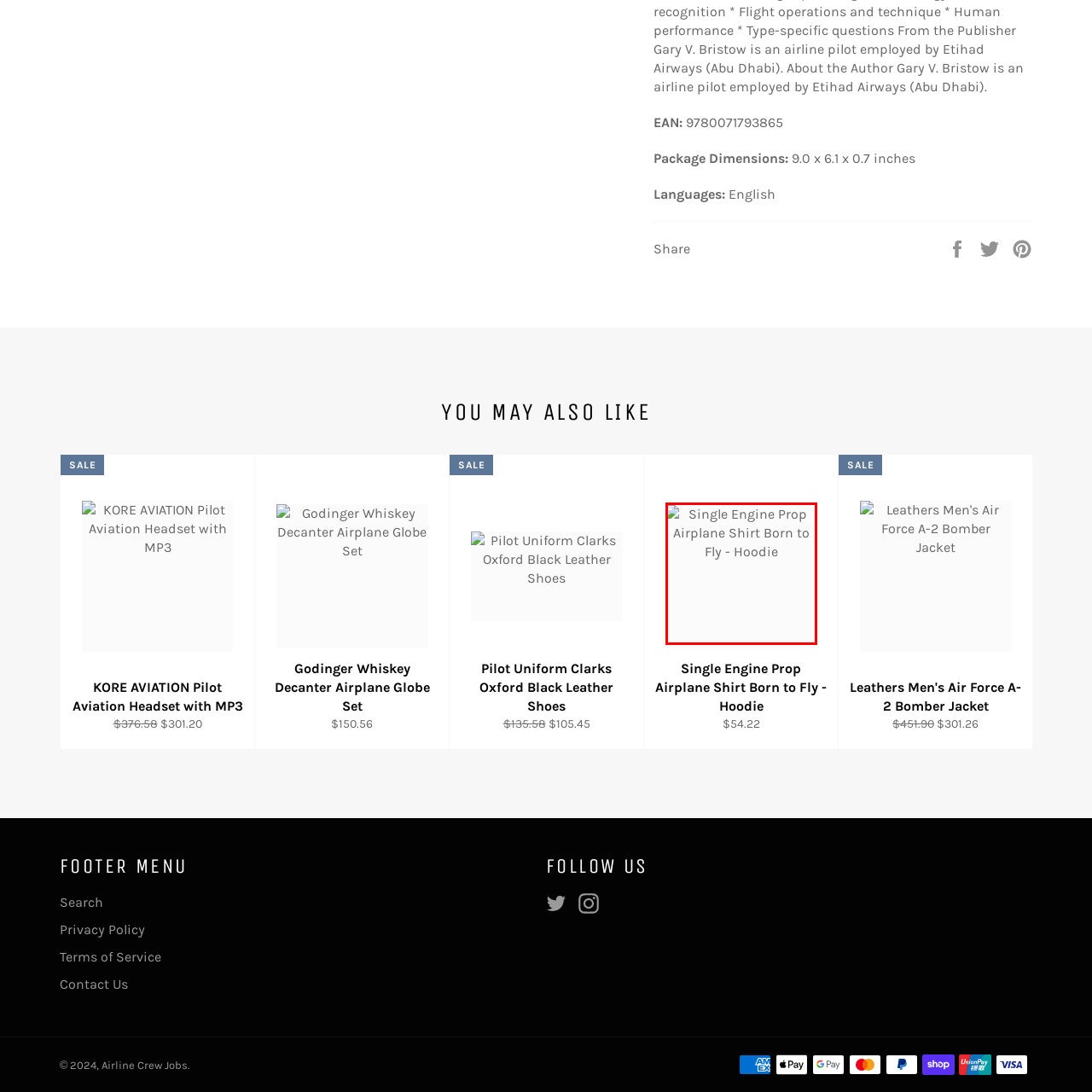What is the likely material of the hoodie?
Focus on the image highlighted within the red borders and answer with a single word or short phrase derived from the image.

Comfortable materials